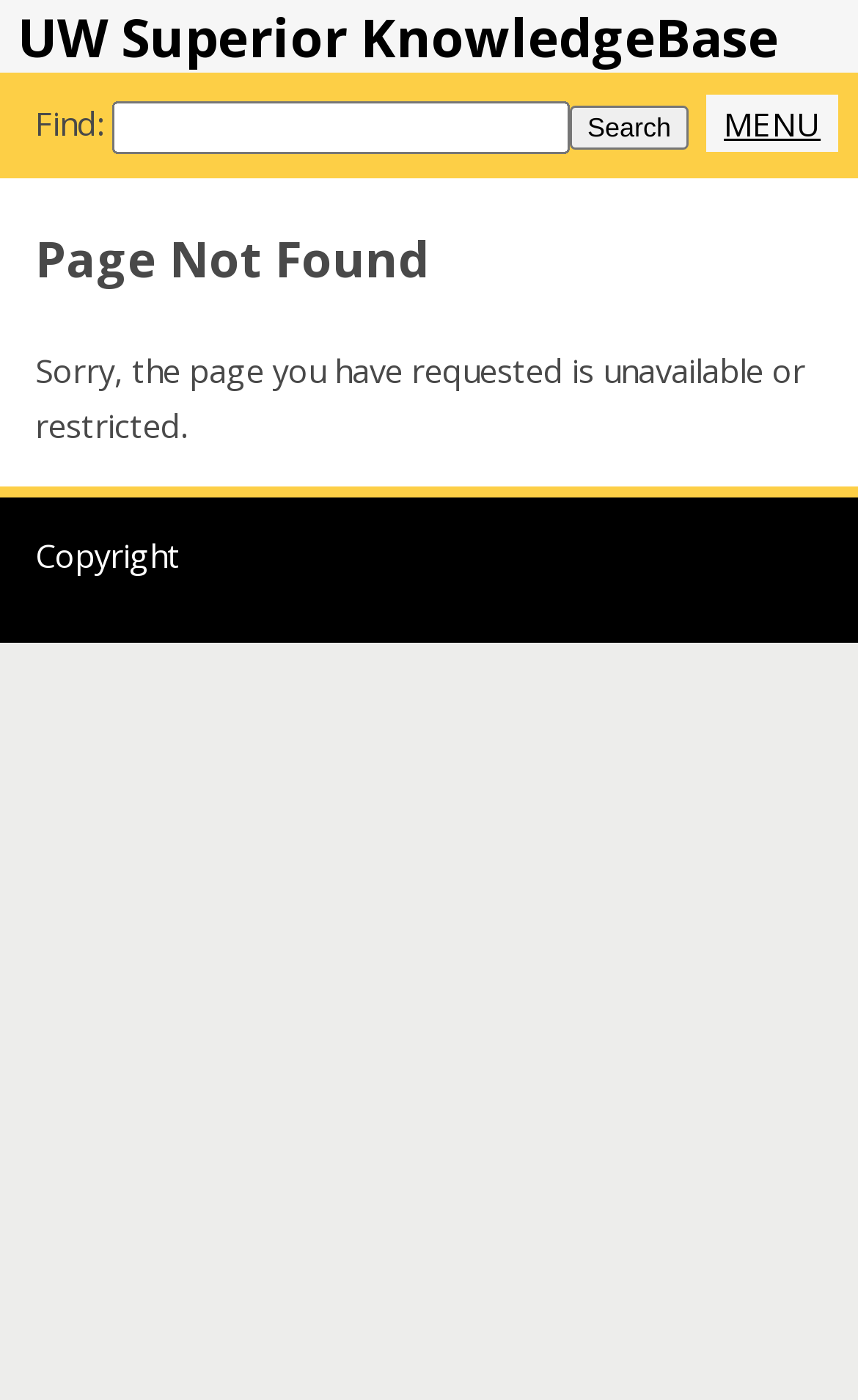Reply to the question below using a single word or brief phrase:
What is the purpose of the textbox?

Search